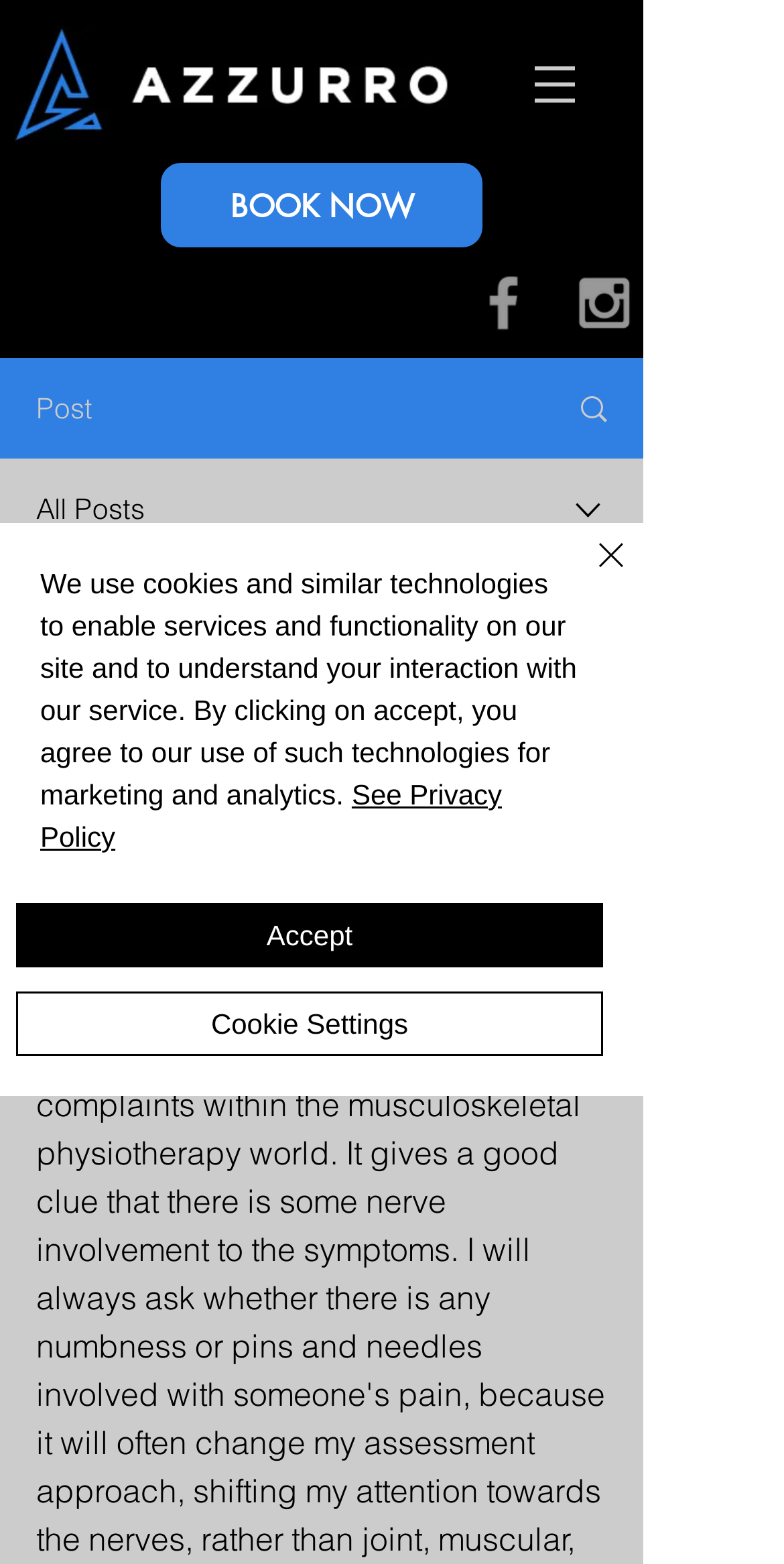Bounding box coordinates are specified in the format (top-left x, top-left y, bottom-right x, bottom-right y). All values are floating point numbers bounded between 0 and 1. Please provide the bounding box coordinate of the region this sentence describes: aria-label="Close"

[0.687, 0.339, 0.81, 0.401]